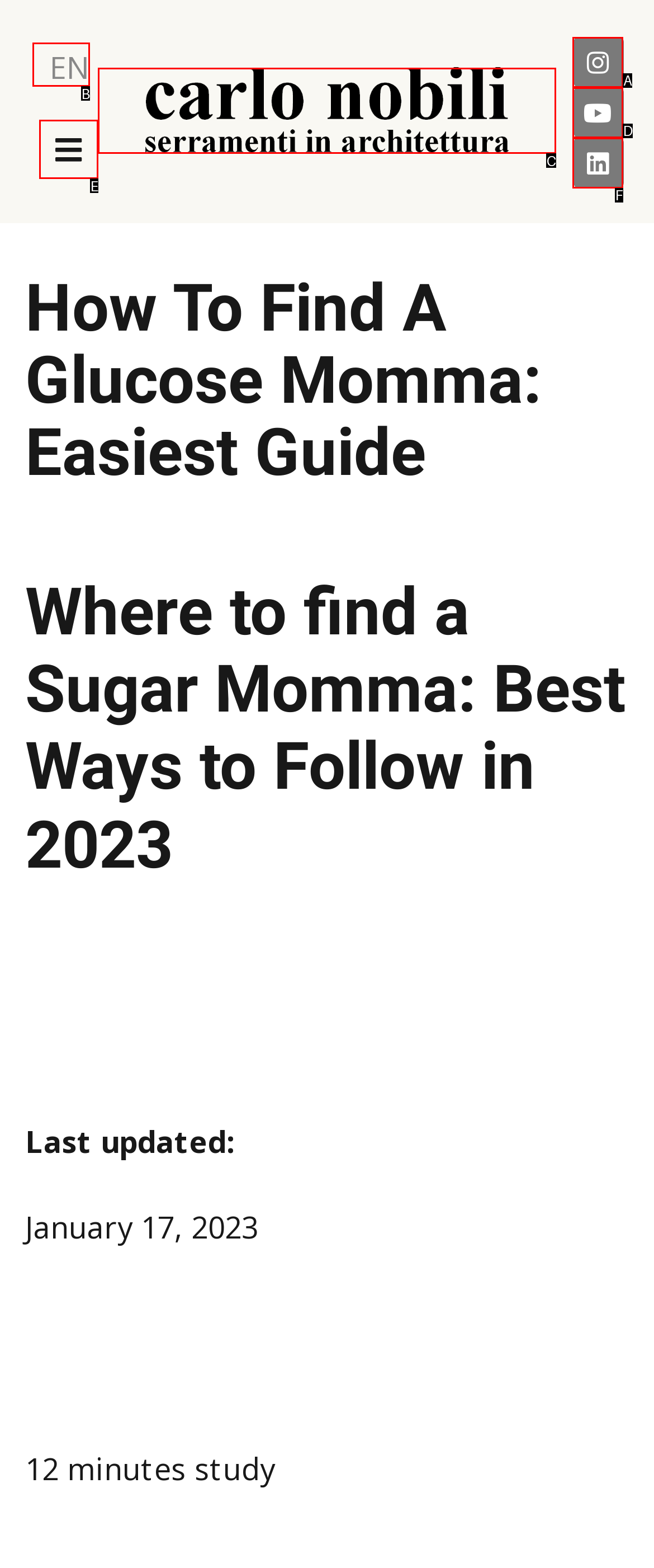Choose the HTML element that corresponds to the description: aria-label="Open/Close Menu"
Provide the answer by selecting the letter from the given choices.

E